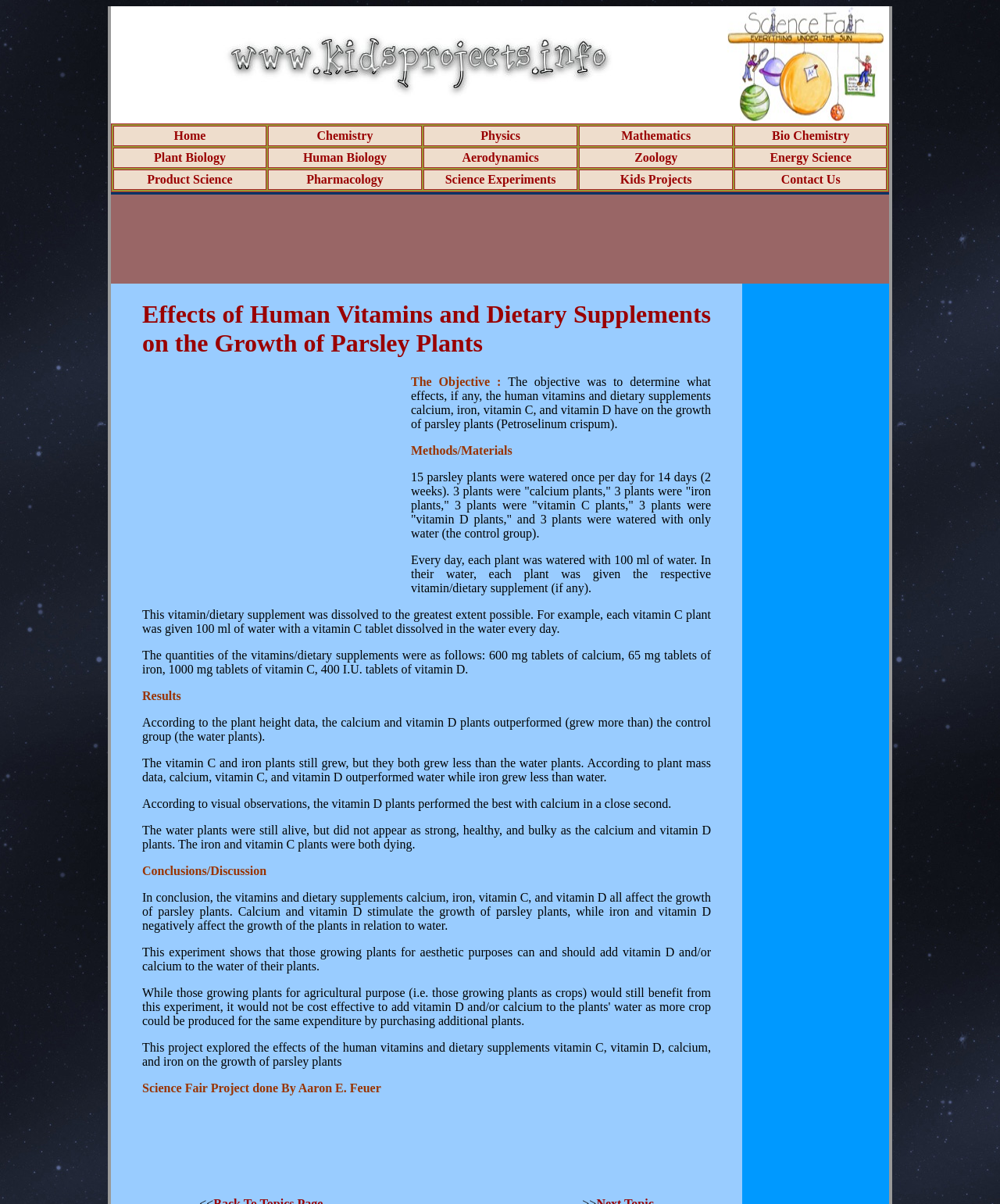Identify the bounding box coordinates necessary to click and complete the given instruction: "View the Effects of Human Vitamins and Dietary Supplements on the Growth of Parsley Plants article".

[0.142, 0.249, 0.711, 0.297]